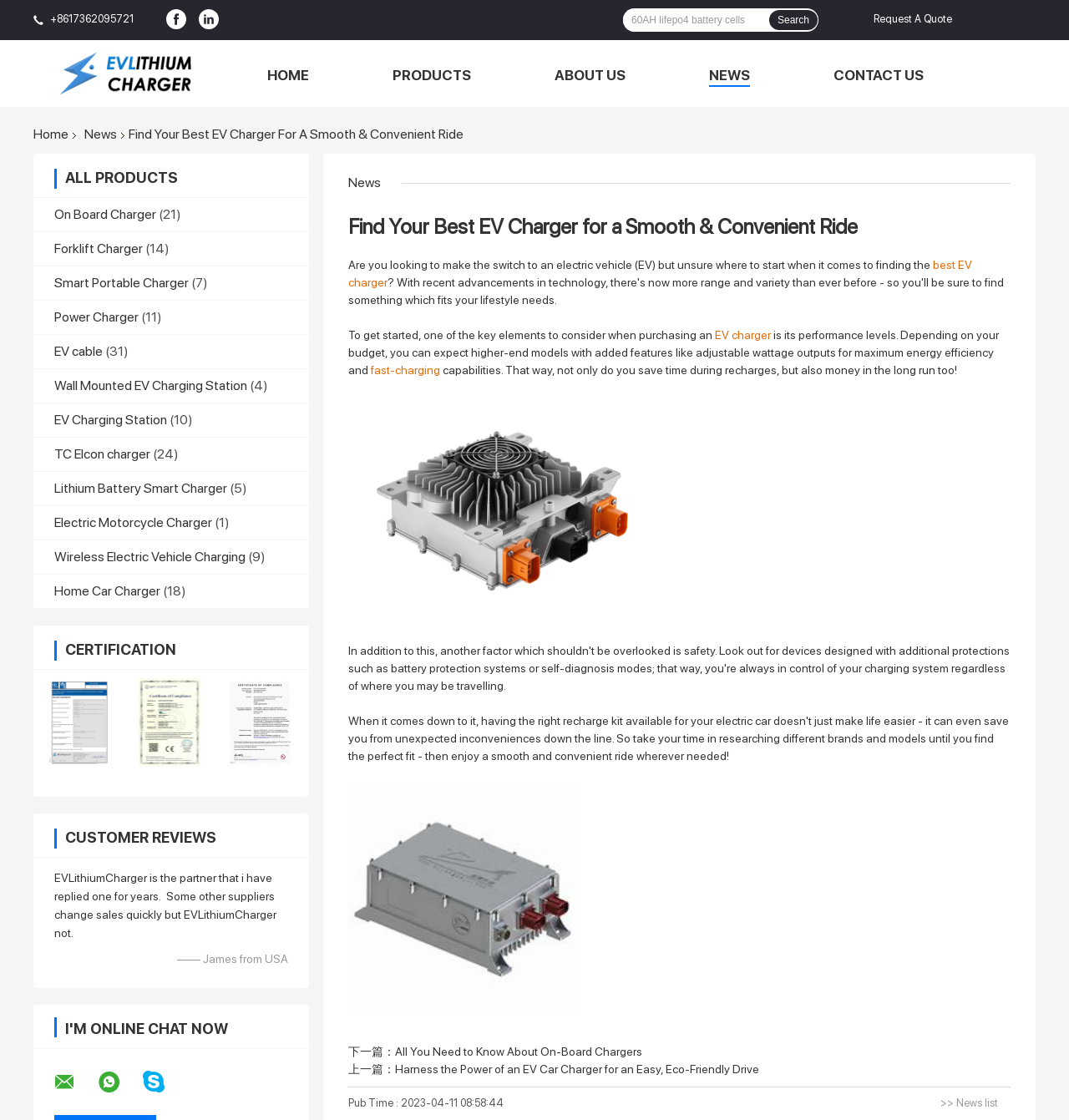What is the purpose of the 'Request A Quote' button?
Answer the question with as much detail as you can, using the image as a reference.

The 'Request A Quote' button is located at the top-right corner of the page, and its purpose is to allow users to request a quote for a specific EV charger or service.